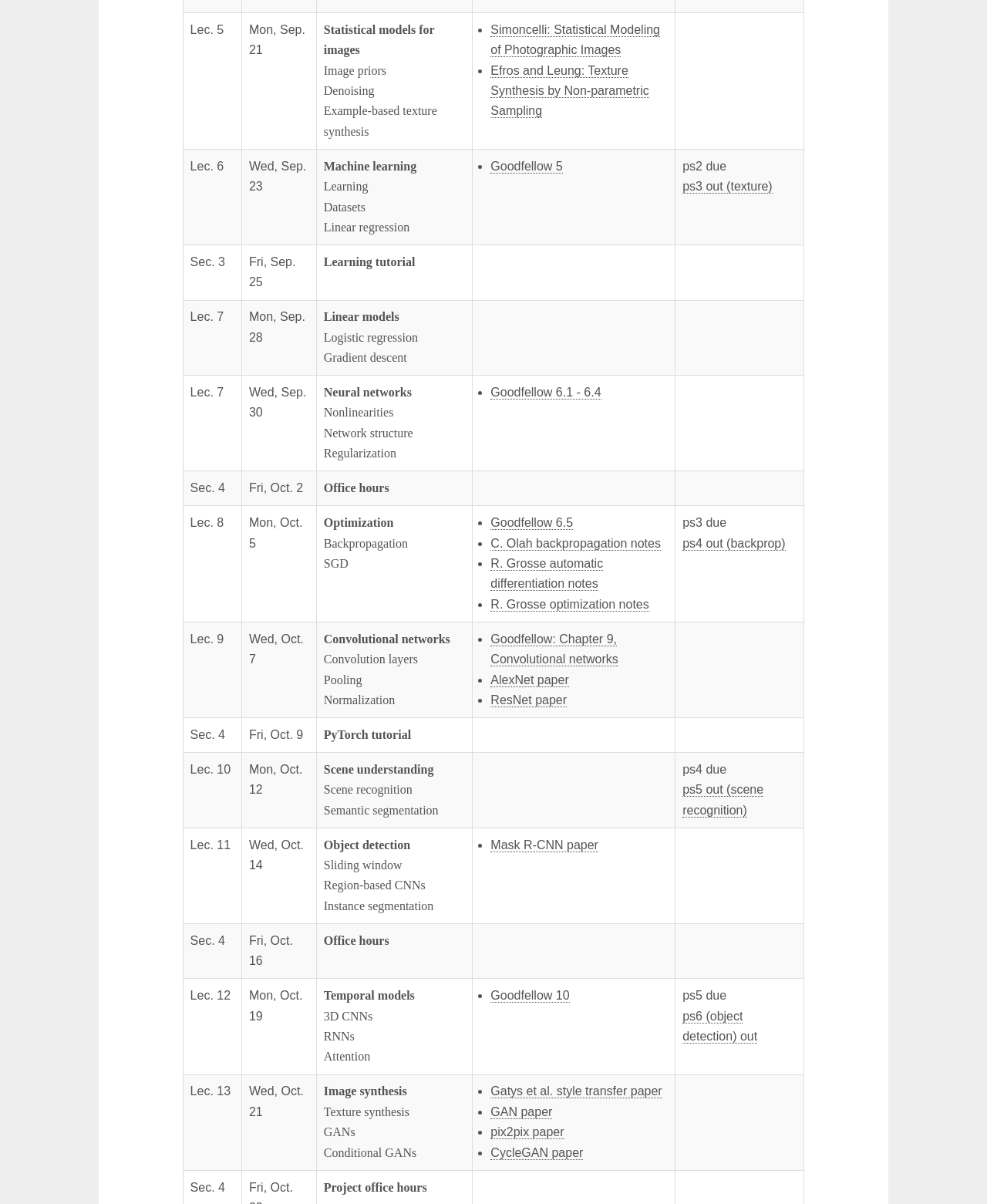Point out the bounding box coordinates of the section to click in order to follow this instruction: "Click on the link 'Goodfellow 6.1 - 6.4'".

[0.497, 0.32, 0.609, 0.332]